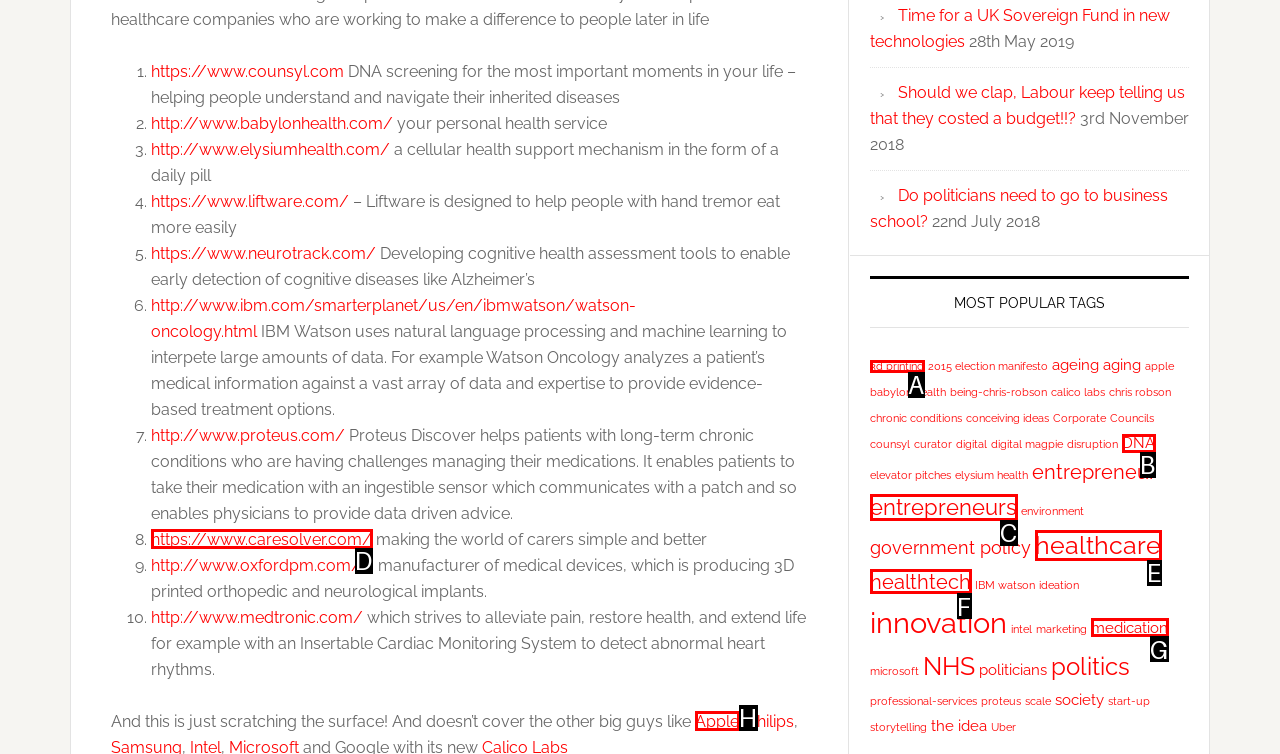For the task: Explore the tag about 3d printing, identify the HTML element to click.
Provide the letter corresponding to the right choice from the given options.

A